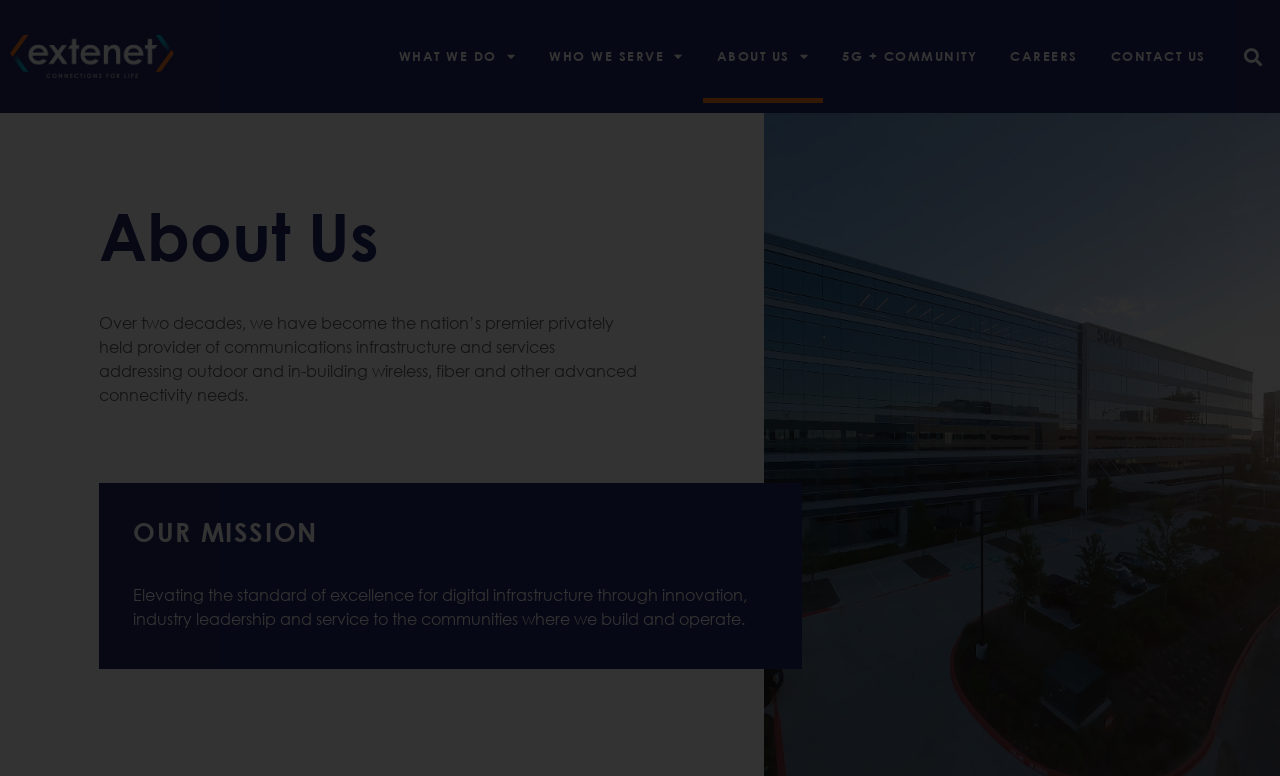Provide a comprehensive caption for the webpage.

The webpage is about Extenet, a privately held communications infrastructure provider. At the top, there are seven links in a row, including "WHAT WE DO", "WHO WE SERVE", "ABOUT US", "5G + COMMUNITY", "CAREERS", "CONTACT US", and a search bar at the far right. The search bar has a button labeled "Search".

Below the links, there is a heading "About Us" followed by a paragraph of text that describes Extenet's services, including outdoor and in-building wireless, fiber, and other advanced connectivity needs.

Further down, there is a heading "OUR MISSION" followed by a paragraph of text that outlines Extenet's mission to elevate the standard of excellence for digital infrastructure through innovation, industry leadership, and service to the communities where they build and operate.